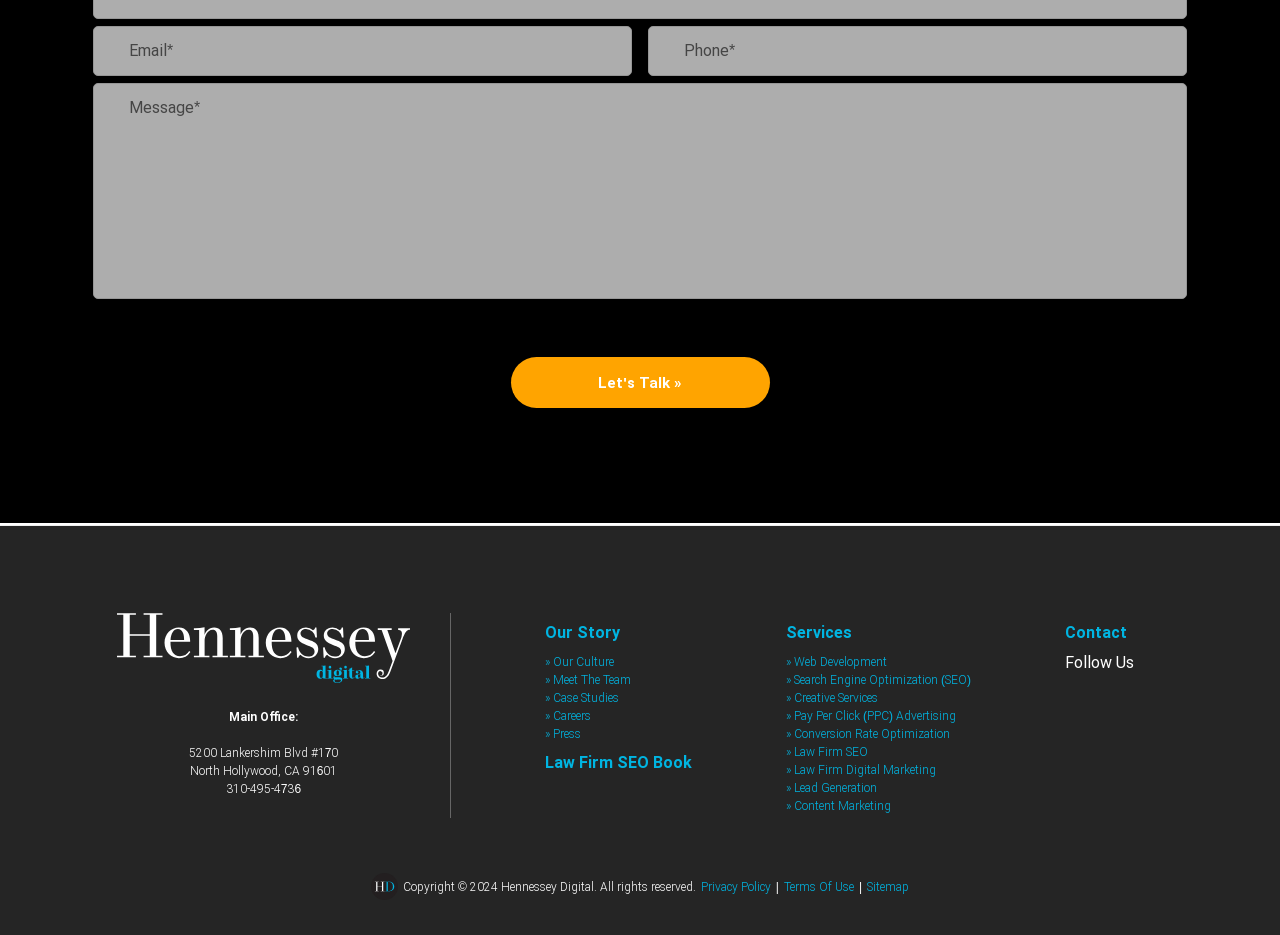Kindly determine the bounding box coordinates for the area that needs to be clicked to execute this instruction: "Enter your email".

None